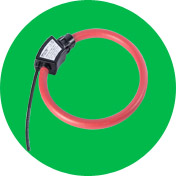What is visible on the black control unit?
Using the image, provide a detailed and thorough answer to the question.

The black control unit has visible labeling that provides operational details, which means that the labeling is visible on the black control unit.